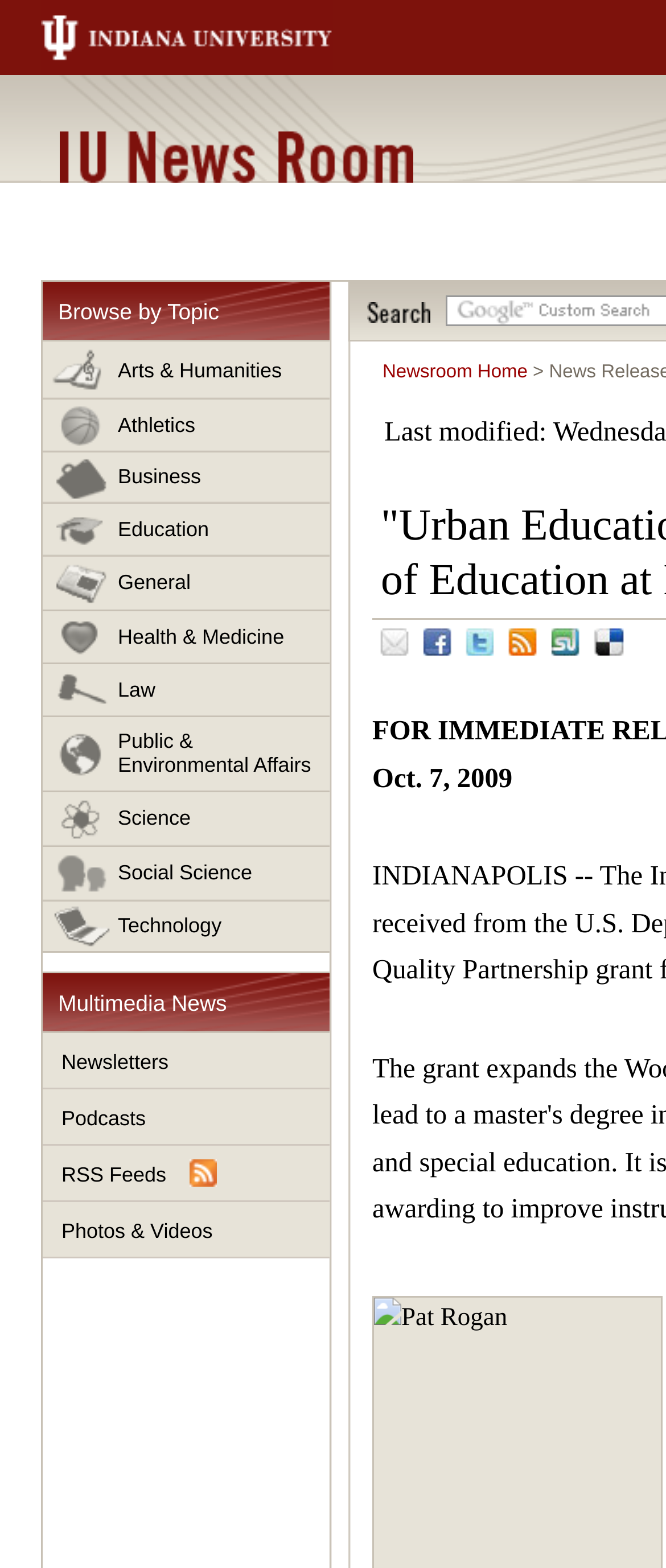Calculate the bounding box coordinates for the UI element based on the following description: "Science". Ensure the coordinates are four float numbers between 0 and 1, i.e., [left, top, right, bottom].

[0.064, 0.505, 0.495, 0.54]